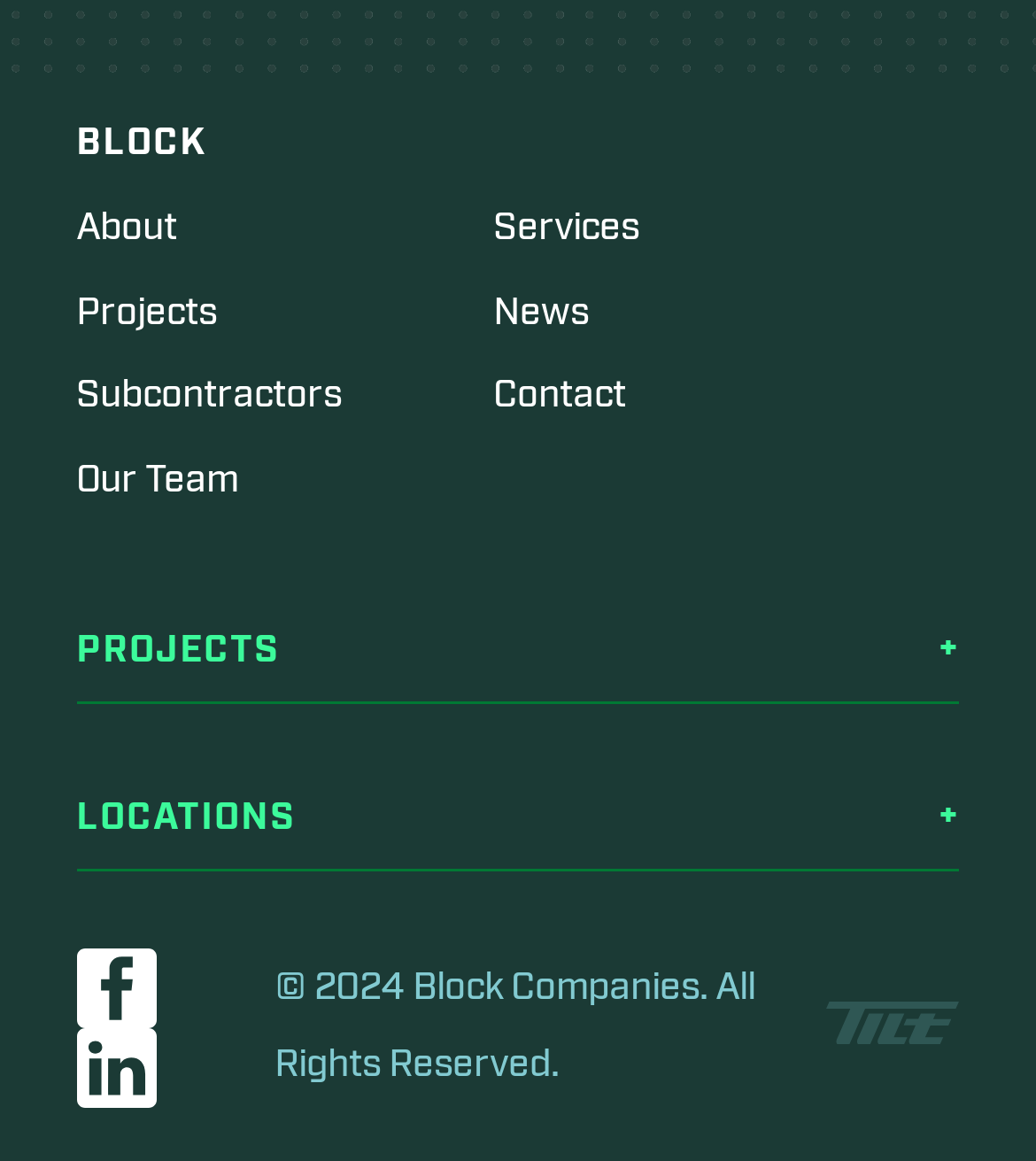From the image, can you give a detailed response to the question below:
How many main navigation links are there?

I counted the main navigation links on the top of the webpage, which are 'About', 'Projects', 'Subcontractors', 'Our Team', 'Services', 'News', and 'Contact'. There are 8 links in total.